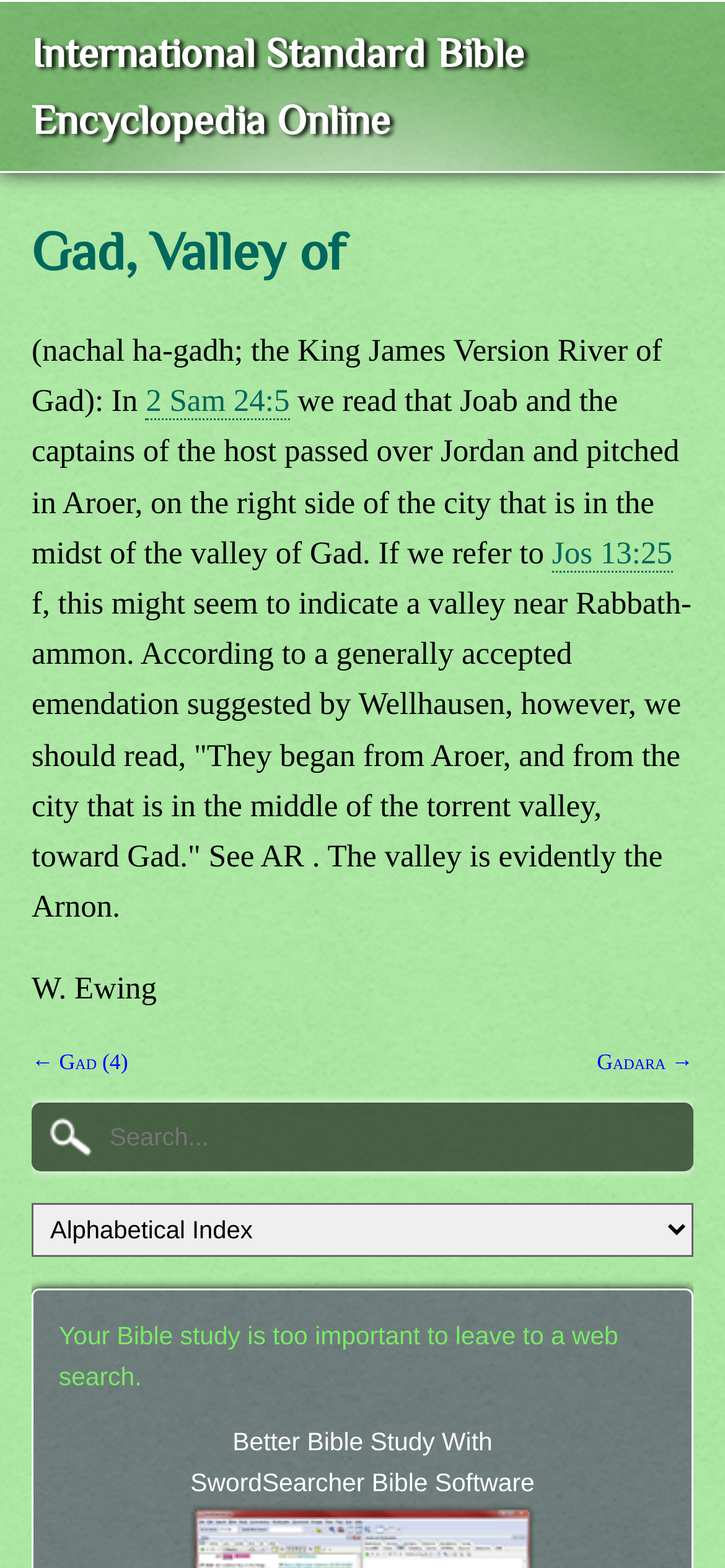Please answer the following question using a single word or phrase: 
What is the name of the valley mentioned in 2 Sam 24:5?

Valley of Gad